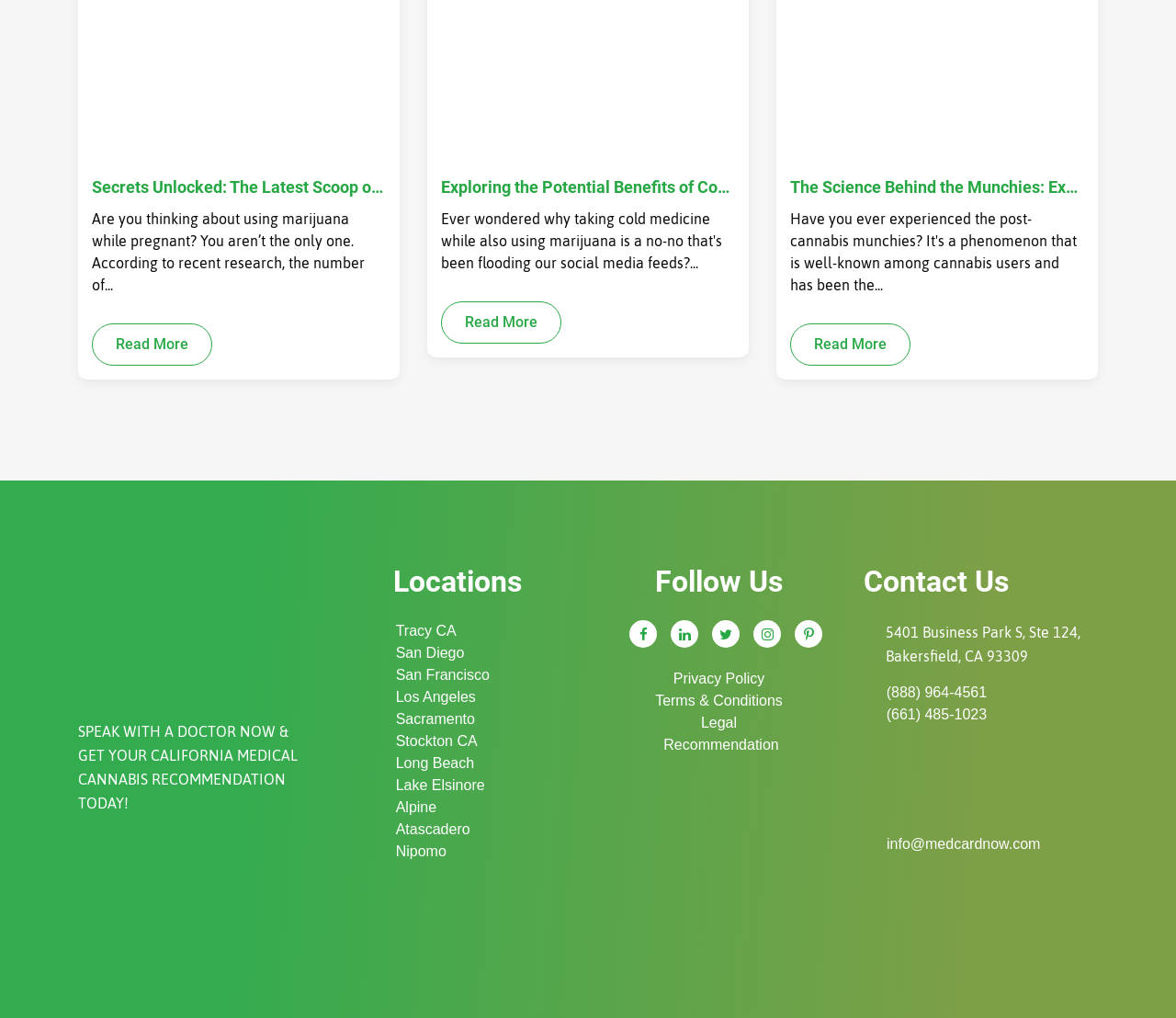What is the main topic of this webpage?
Kindly answer the question with as much detail as you can.

Based on the links and text on the webpage, it appears to be focused on medical cannabis, with topics such as using marijuana during pregnancy, combining weed and cold medicine, and getting a medical cannabis recommendation.